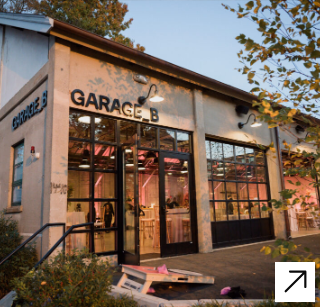Give a detailed account of the elements present in the image.

This image captures the charming exterior of a venue named "Garage B," which is likely set in a vibrant and welcoming environment. The building features large glass windows that allow natural light to flood the interior, creating an inviting atmosphere. Above the entrance, the bold signage clearly displays the name "GARAGE B," offering a modern touch to the building's aesthetic. The structure itself appears to be a renovated space, possibly repurposed from its original function as a garage or commercial building, aligning with contemporary trends in urban development. Lush greenery surrounds the entrance, contributing to the serene ambiance, while soft lighting hints at an elegant interior space ideal for events or gatherings.